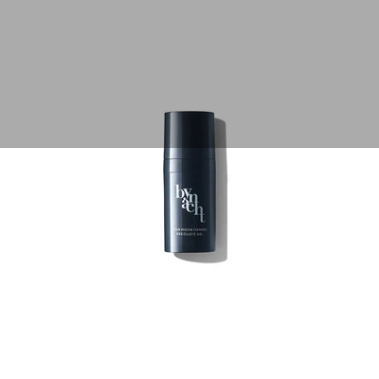Refer to the screenshot and give an in-depth answer to this question: What is the purpose of the product?

The caption explains that the product is designed for 'firming and rejuvenating the skin, particularly in the décolleté area', indicating that the product's purpose is to improve the skin's appearance and health in that specific area.